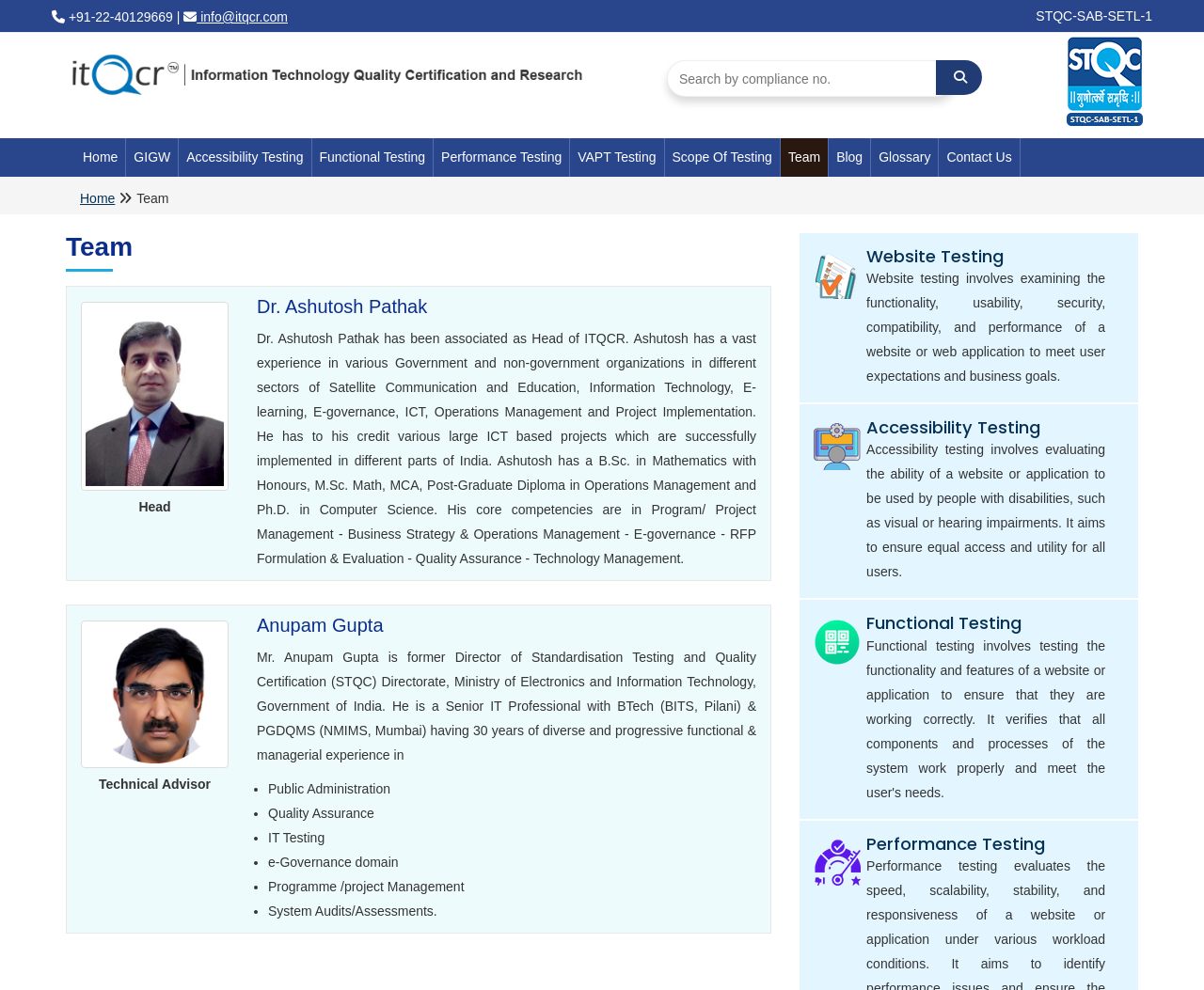Kindly respond to the following question with a single word or a brief phrase: 
What is the purpose of accessibility testing?

equal access and utility for all users